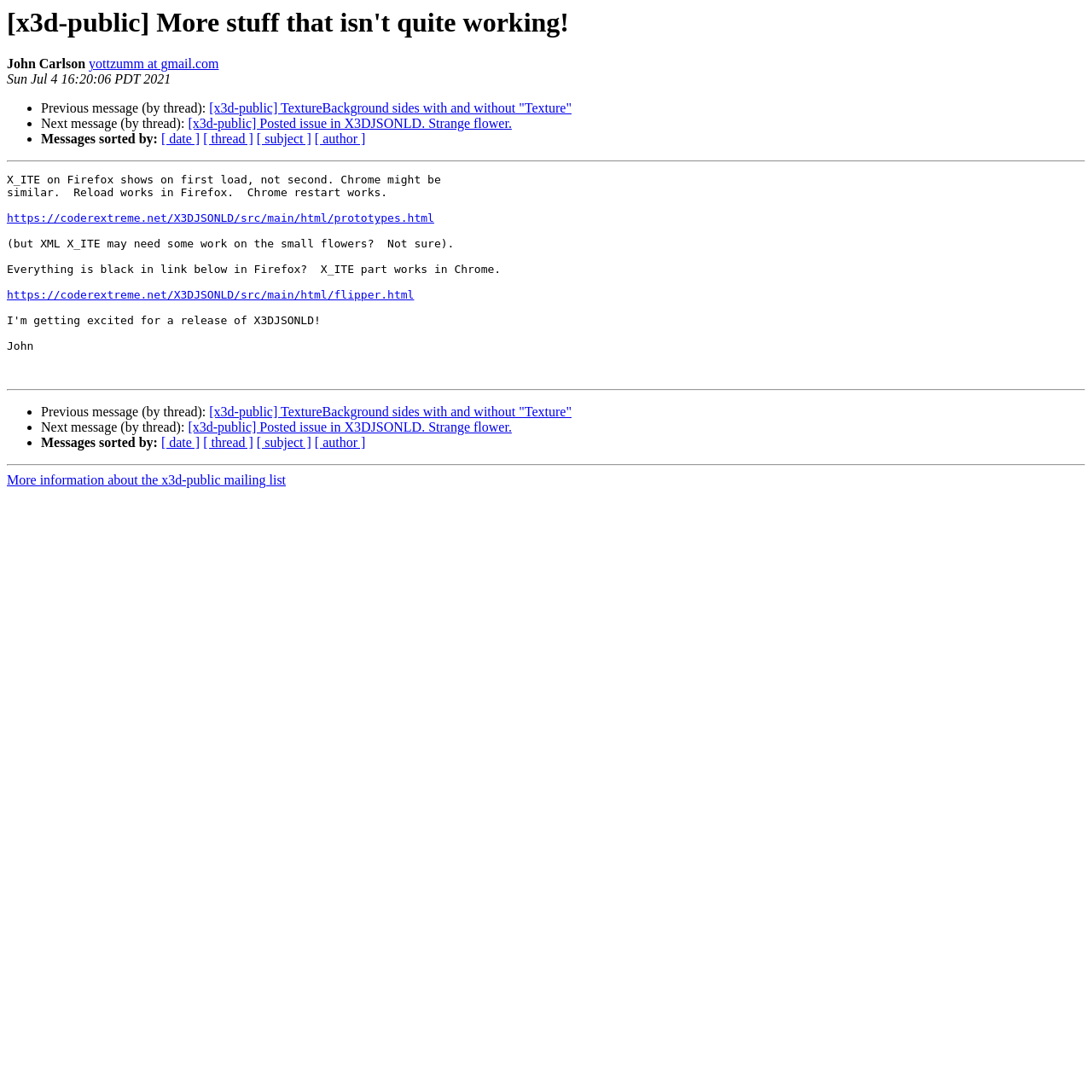Find the bounding box coordinates for the area that should be clicked to accomplish the instruction: "Get more information about the x3d-public mailing list".

[0.006, 0.433, 0.262, 0.446]